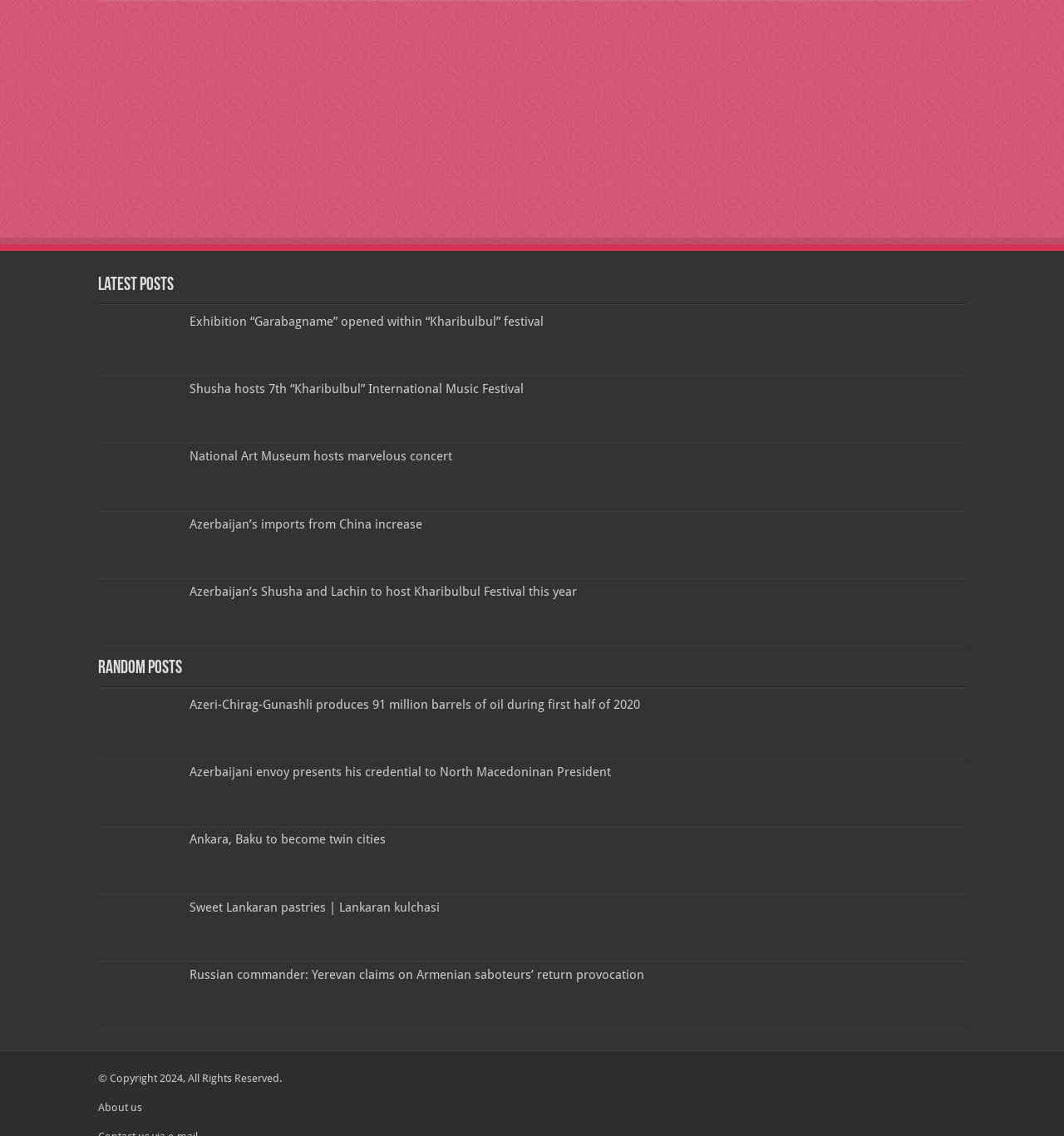Please locate the bounding box coordinates of the element that should be clicked to complete the given instruction: "Click on 'Kharibulbul' link".

[0.092, 0.277, 0.17, 0.326]